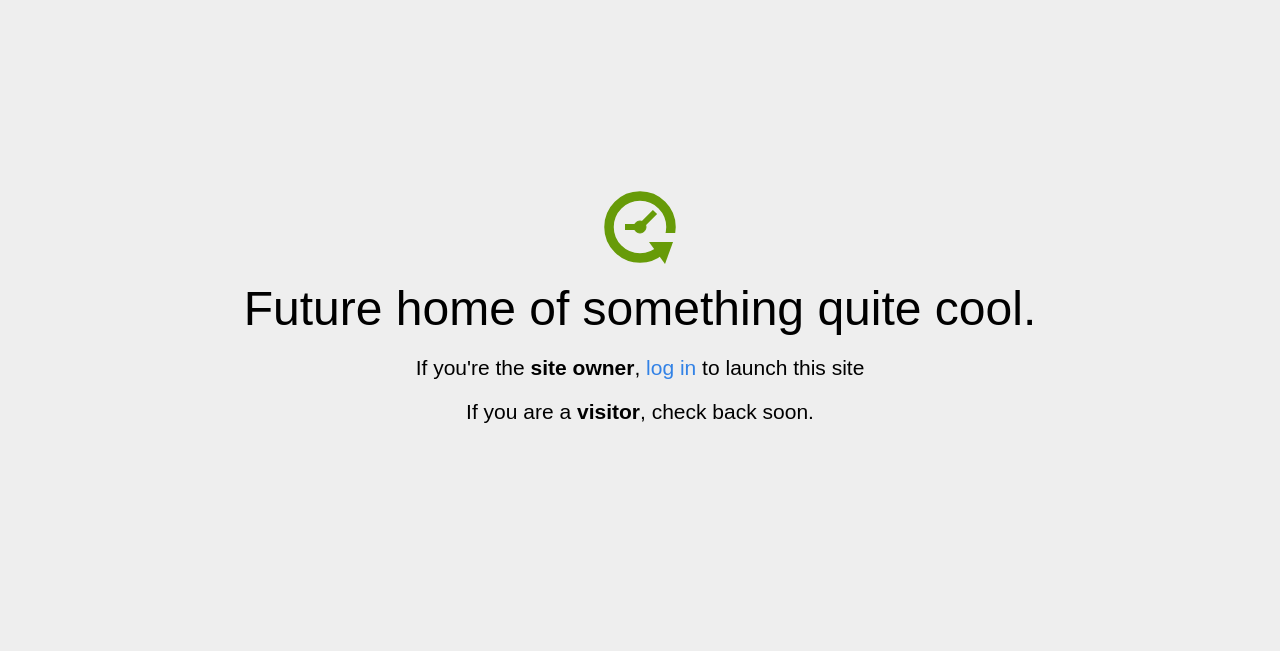Extract the main title from the webpage.

Future home of something quite cool.